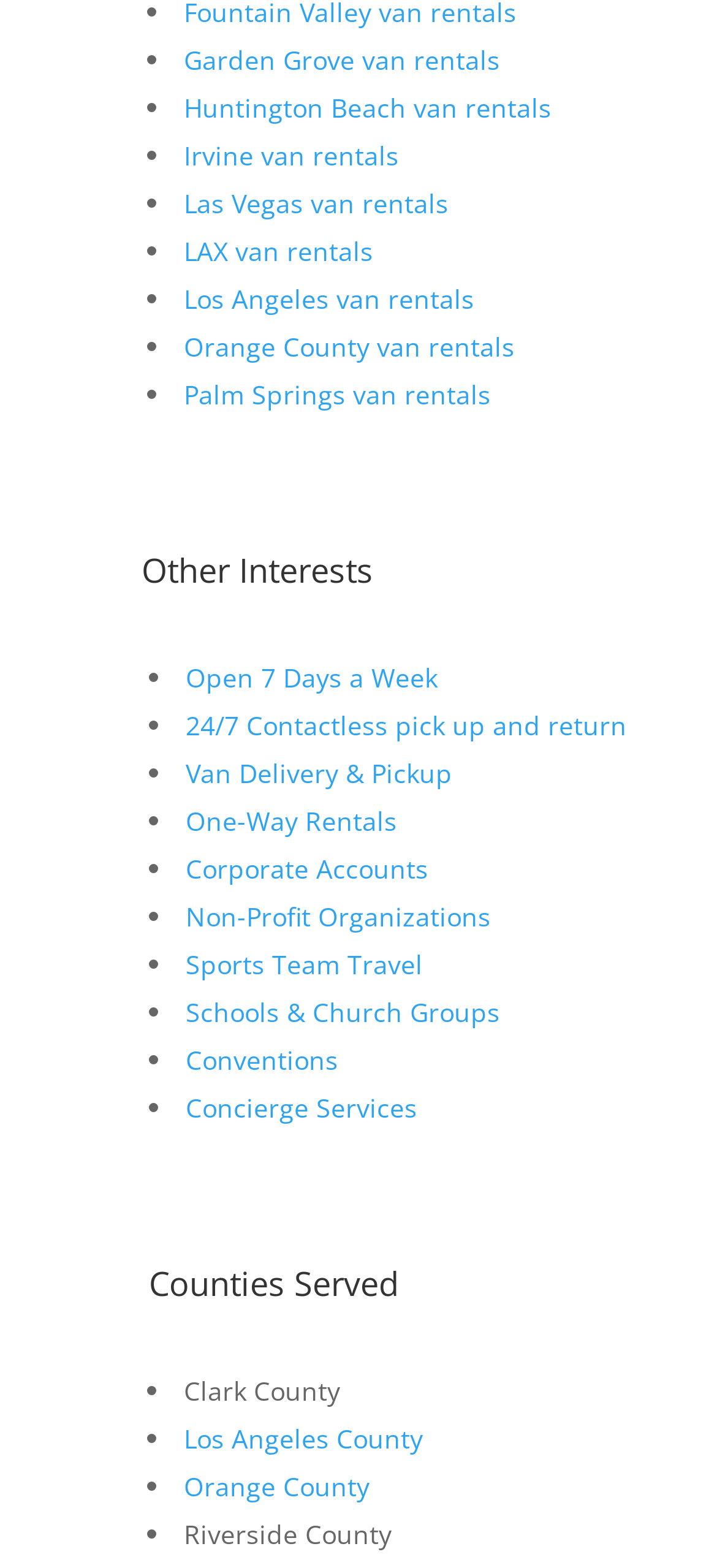What is the purpose of the 'Concierge Services' link?
Please provide a detailed answer to the question.

The webpage does not provide explicit information about the purpose of the 'Concierge Services' link. However, based on the context of the other links provided, it can be assumed that it might be related to additional services offered by the company.